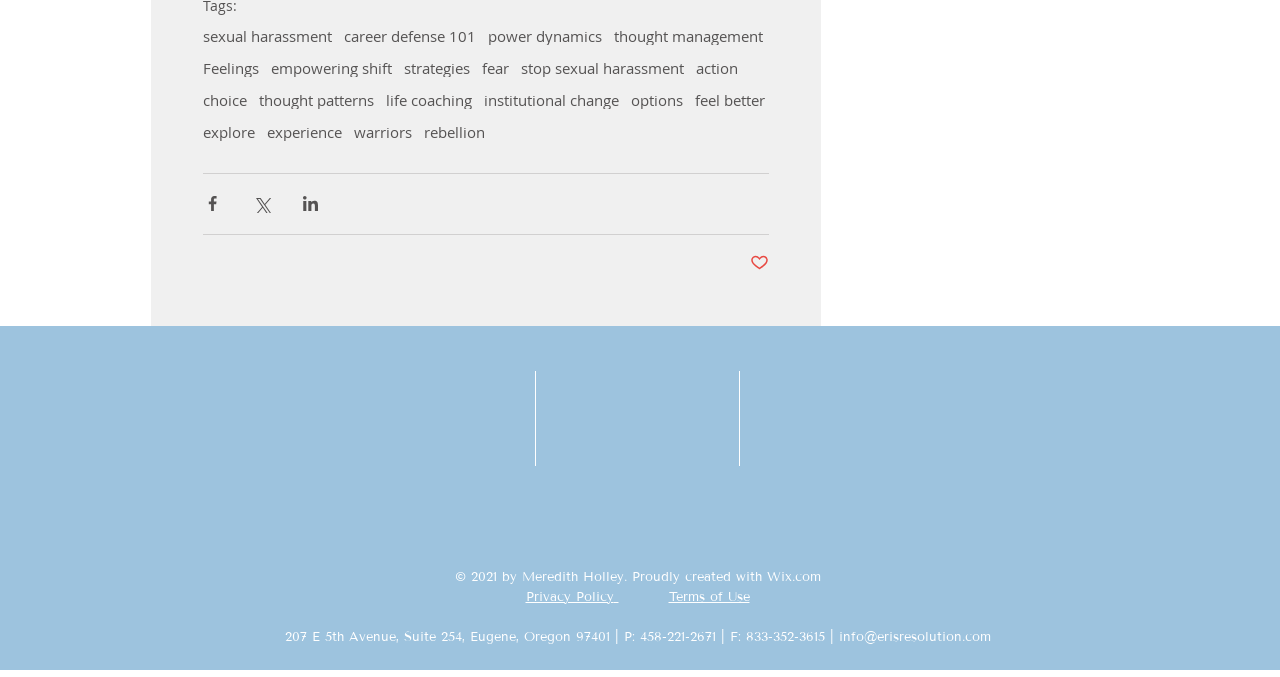Provide the bounding box coordinates for the UI element that is described by this text: "Terms of Use". The coordinates should be in the form of four float numbers between 0 and 1: [left, top, right, bottom].

[0.503, 0.867, 0.586, 0.893]